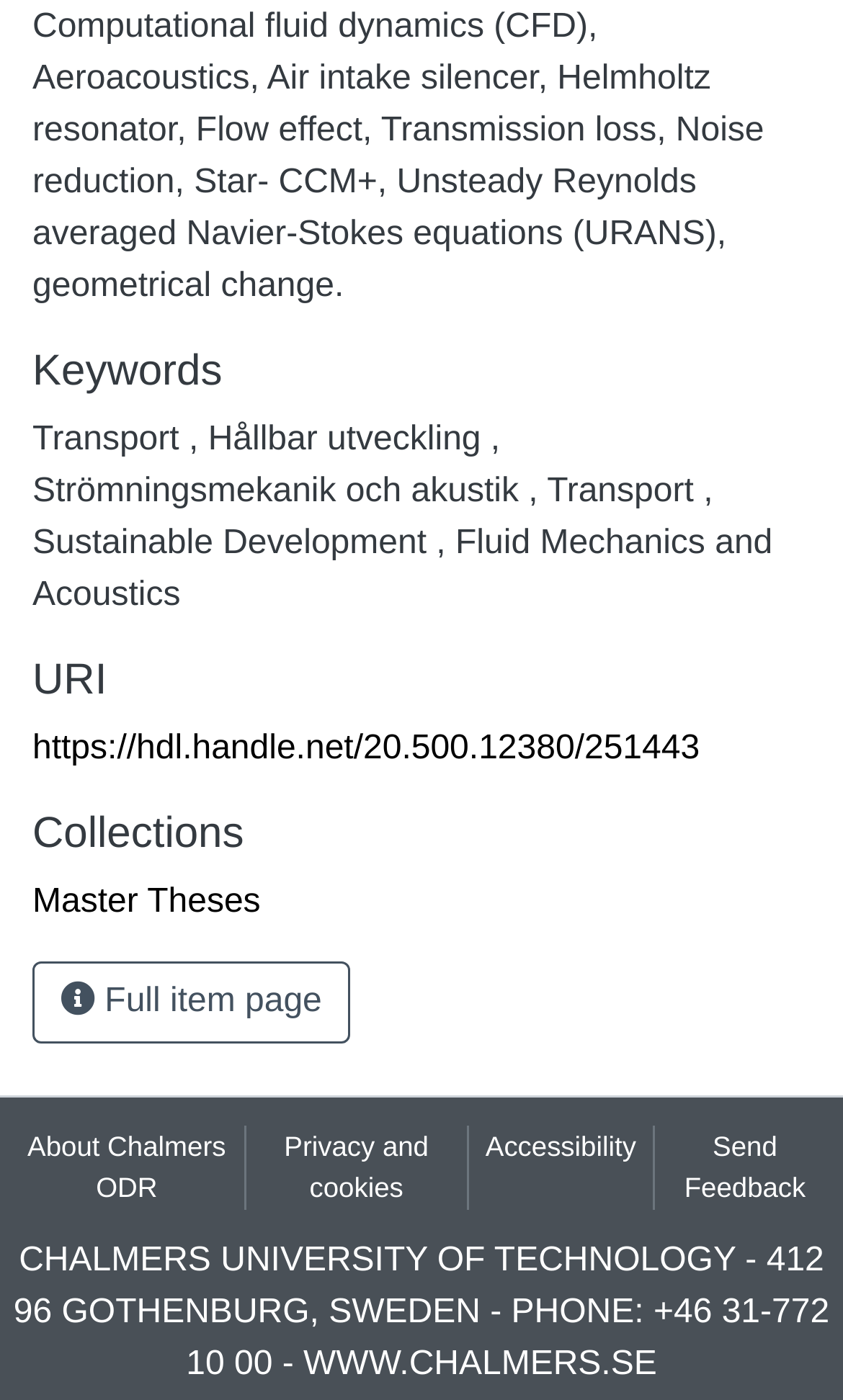Identify the bounding box coordinates for the element that needs to be clicked to fulfill this instruction: "Go to Master Theses". Provide the coordinates in the format of four float numbers between 0 and 1: [left, top, right, bottom].

[0.038, 0.631, 0.309, 0.658]